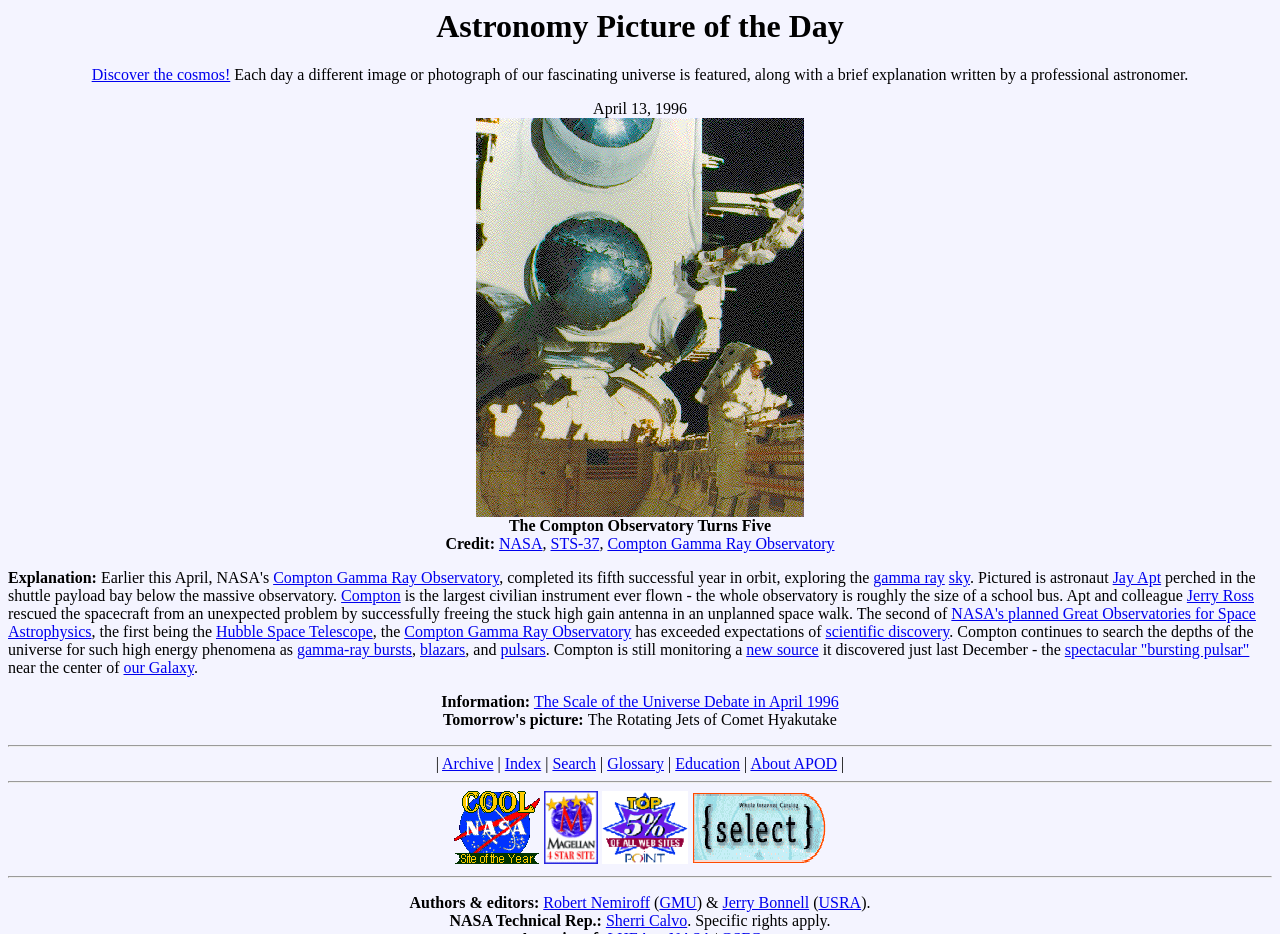What is the name of the telescope mentioned in the text?
Using the details shown in the screenshot, provide a comprehensive answer to the question.

The answer can be found in the text 'the first being the Hubble Space Telescope' which compares the Compton Gamma Ray Observatory to other telescopes.